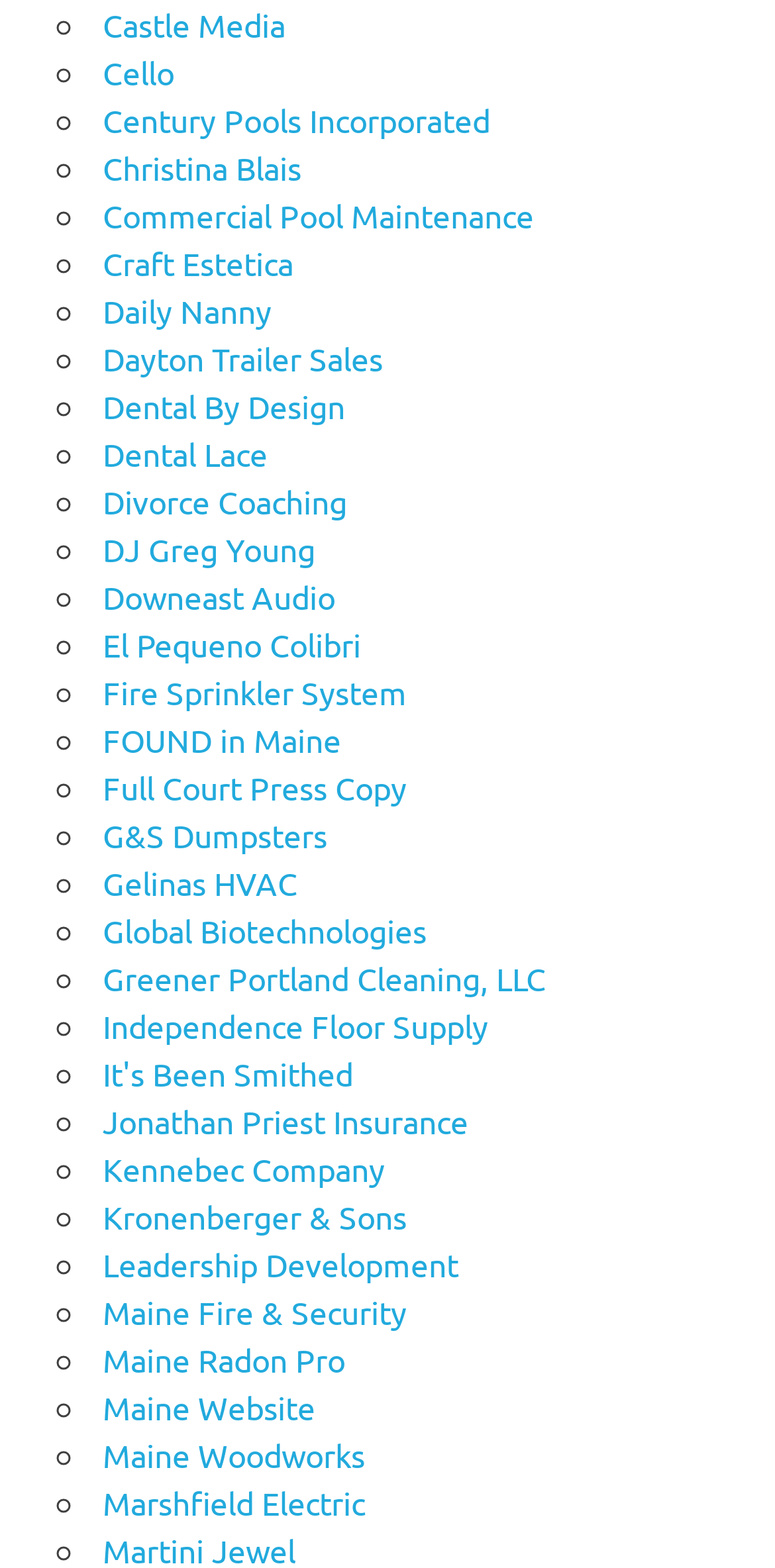What is the purpose of the '◦' symbol?
Refer to the screenshot and respond with a concise word or phrase.

List marker